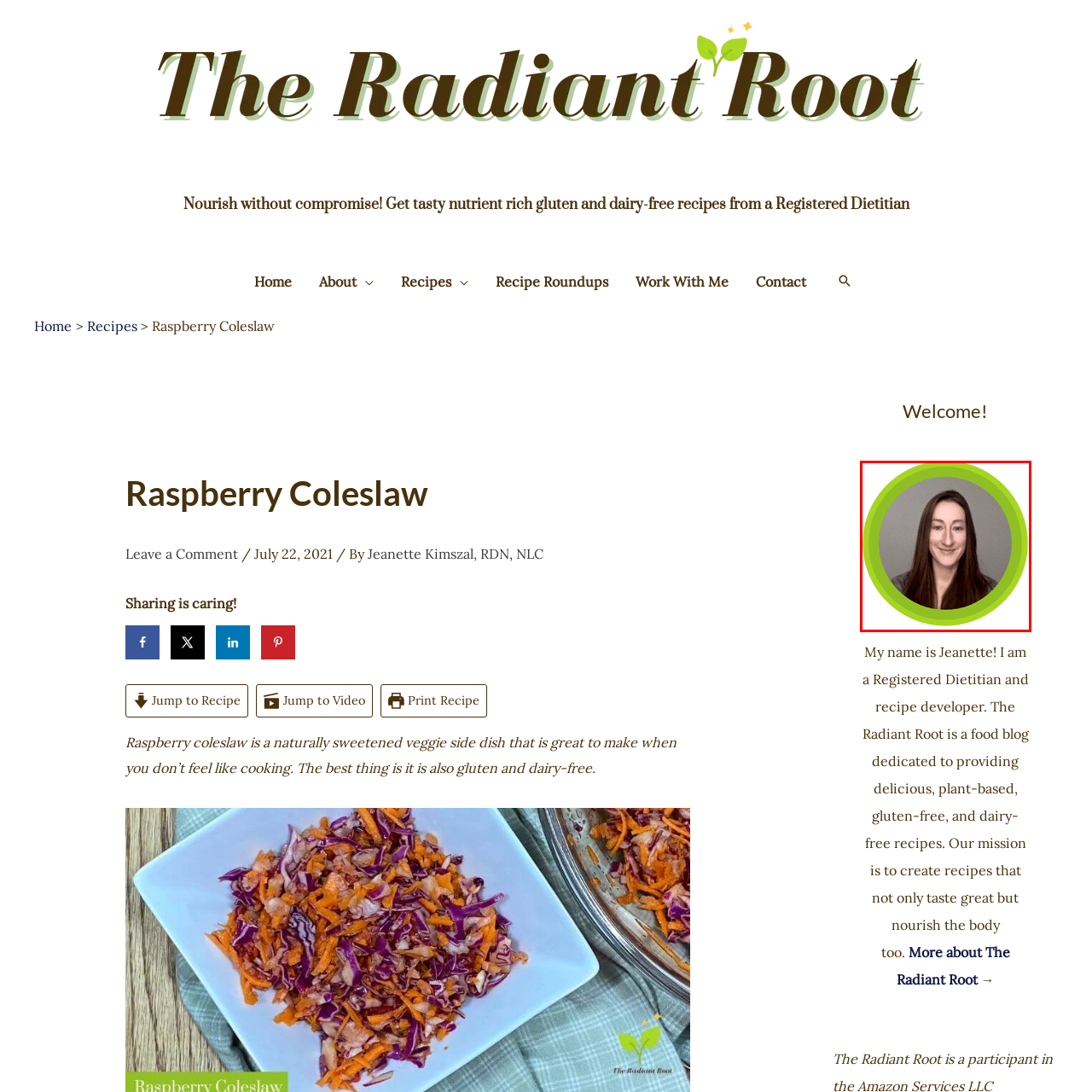Look at the image within the red outline, What type of recipes does Jeanette focus on? Answer with one word or phrase.

Plant-based, gluten-free, dairy-free